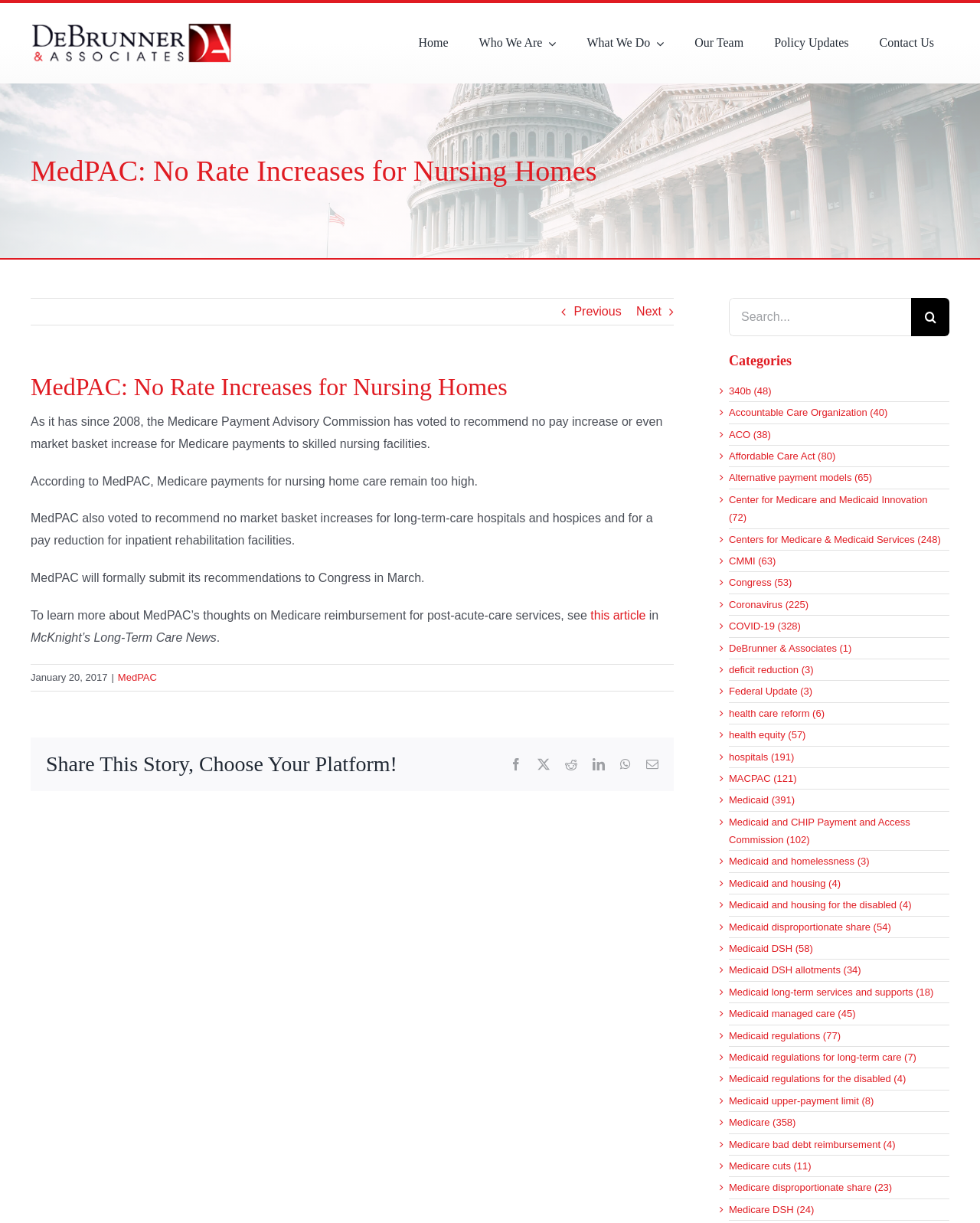What is the purpose of the 'Search for:' box?
Please answer the question with as much detail as possible using the screenshot.

The 'Search for:' box is a search function that allows users to search for specific content within the website, as indicated by the presence of a search box and a 'Search' button.